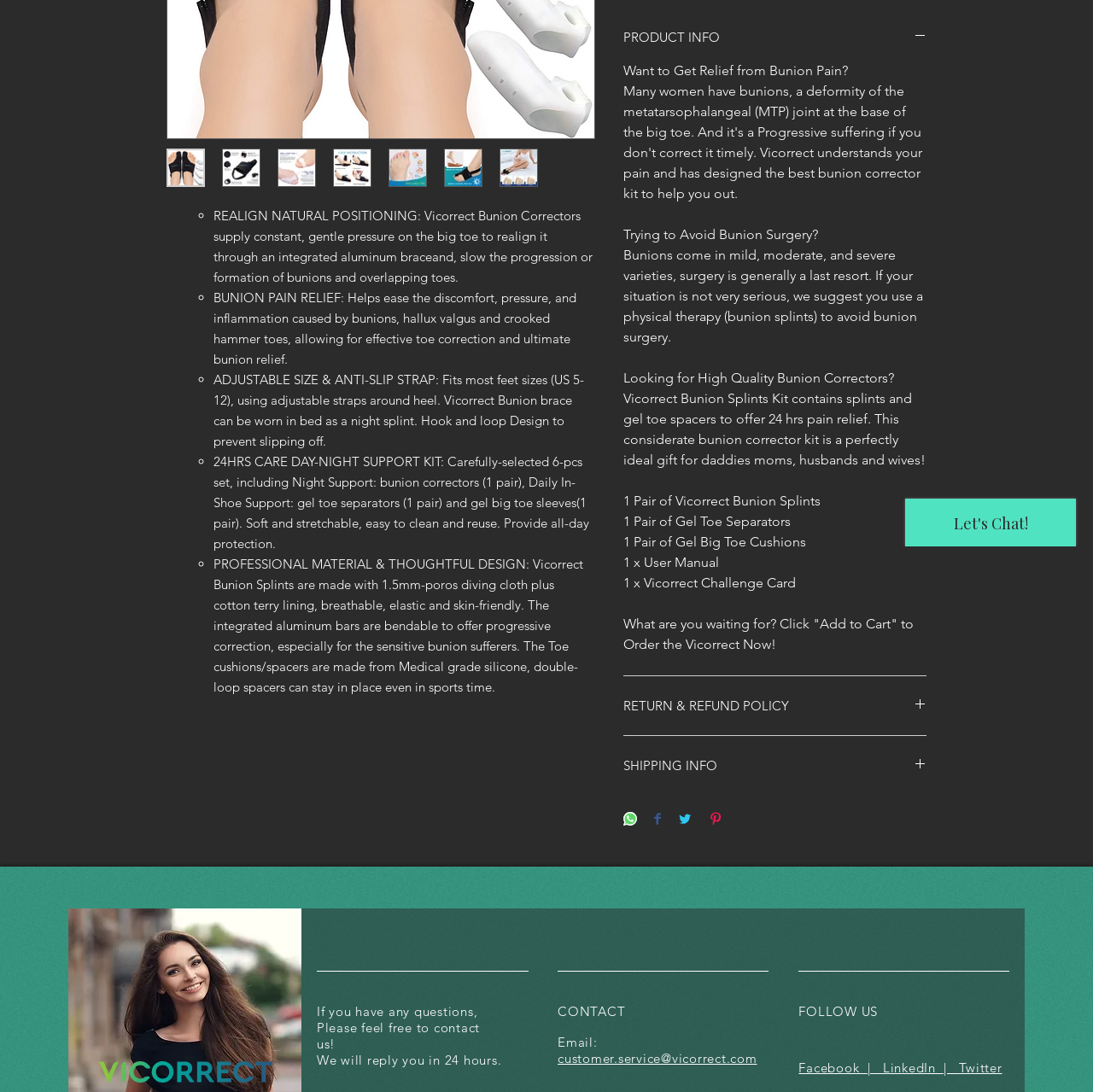Using the description "RETURN & REFUND POLICY", locate and provide the bounding box of the UI element.

[0.57, 0.638, 0.848, 0.654]